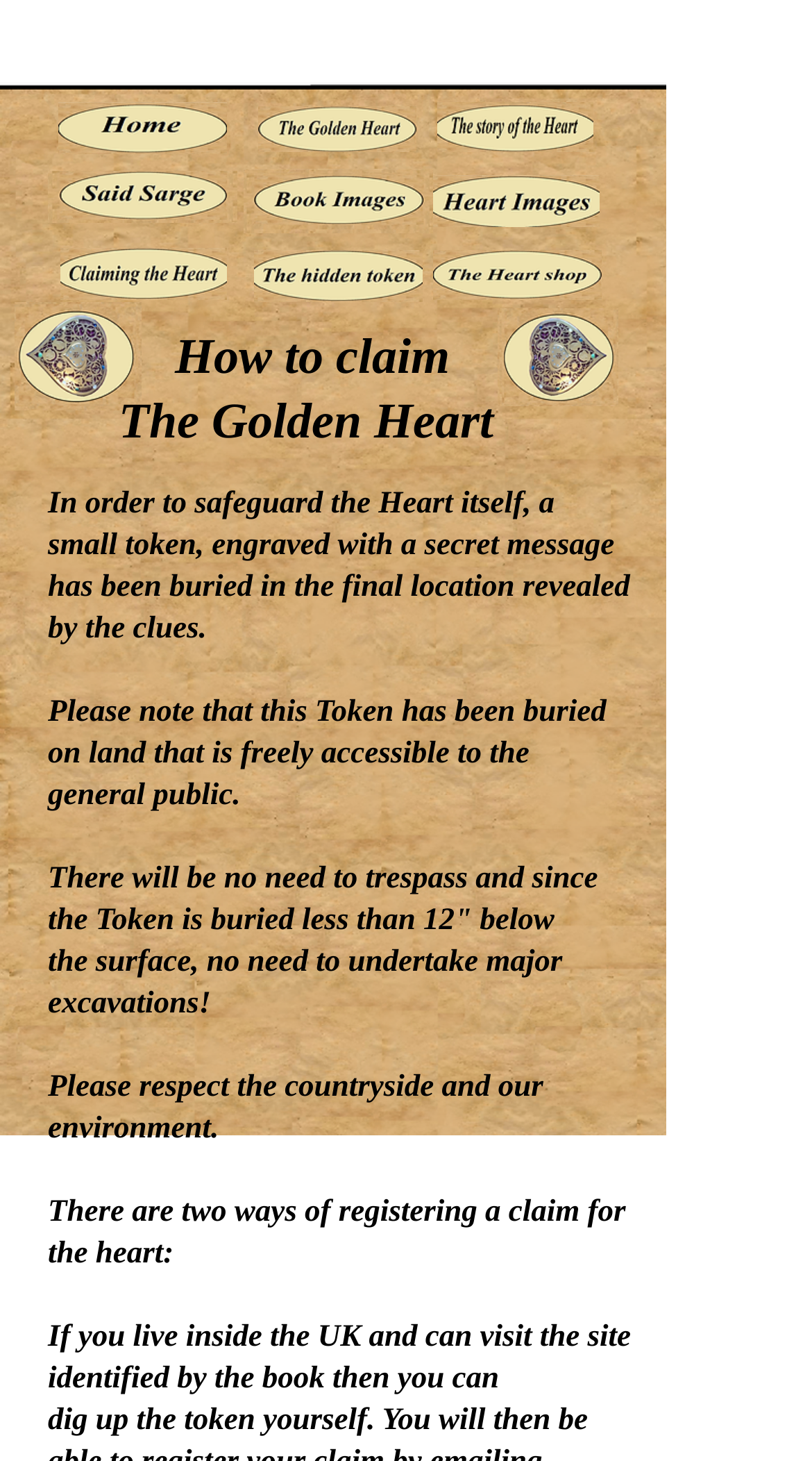Create a detailed narrative describing the layout and content of the webpage.

The webpage is titled "CLAIMING THE HEART | My Site" and appears to be a website related to a treasure hunt or puzzle-solving game. 

At the top of the page, there are six navigation links, each represented by an image: "HOME.png", "The Golden Heart.png", "STORY OF THE HEART.png", "Said Sarge.png", "Book Images.png", and "Heart Images.png". These links are positioned horizontally across the top of the page, with "HOME.png" on the left and "Heart Images.png" on the right.

Below the navigation links, there are four more images: "Claiming the Heart.png", "The Hidden Token.png", "The Heart Shop.png", and "PREVIOUS.png". These images are arranged in a horizontal row, with "Claiming the Heart.png" on the left and "PREVIOUS.png" on the right.

The main content of the page is a tutorial or guide on how to claim "The Golden Heart". The tutorial is divided into several sections, each with a heading or title. The first section is titled "How to claim The Golden Heart" and is followed by a series of paragraphs explaining the process. 

The text explains that a small token with a secret message has been buried in a location revealed by clues, and provides instructions on how to find and claim the token. The text also emphasizes the importance of respecting the environment and not trespassing.

At the bottom of the page, there are two more links: "next.png" and a link to register a claim for the heart. The "next.png" link is positioned to the right of the main content, while the registration link is at the very bottom of the page.